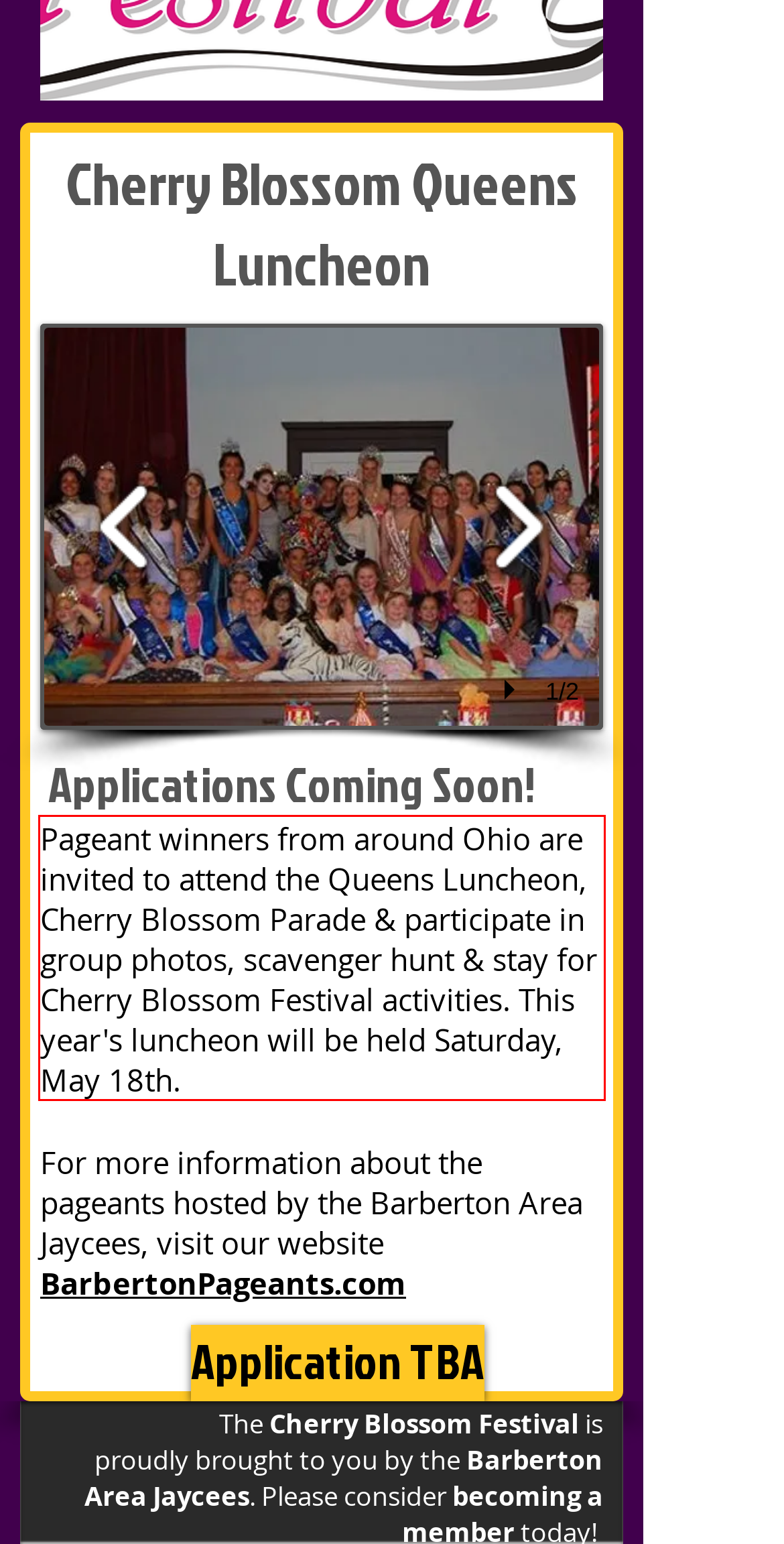There is a screenshot of a webpage with a red bounding box around a UI element. Please use OCR to extract the text within the red bounding box.

Pageant winners from around Ohio are invited to attend the Queens Luncheon, Cherry Blossom Parade & participate in group photos, scavenger hunt & stay for Cherry Blossom Festival activities.​ This year's luncheon will be held Saturday, May 18th.